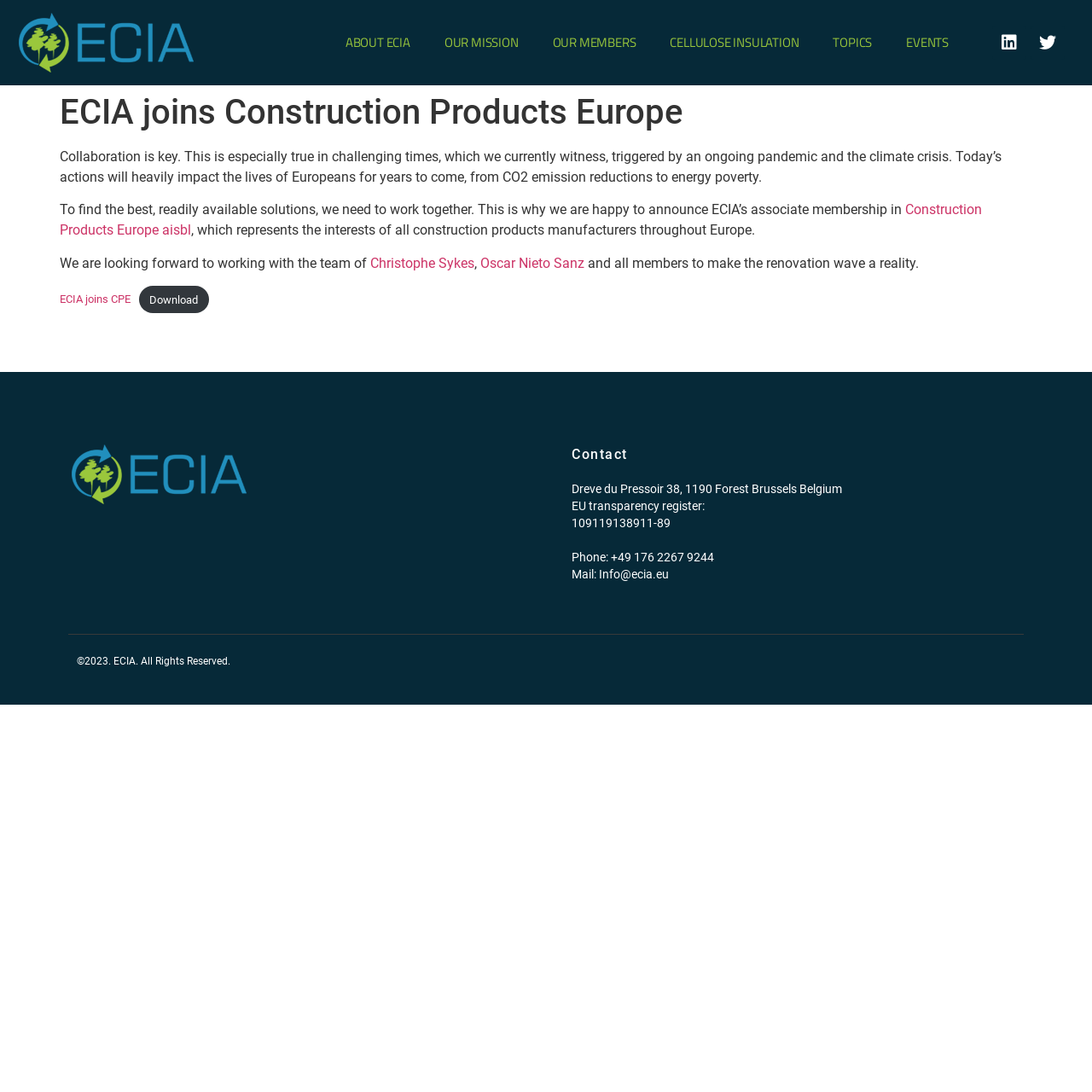Determine the bounding box coordinates for the area you should click to complete the following instruction: "Contact ECIA".

[0.523, 0.407, 0.914, 0.426]